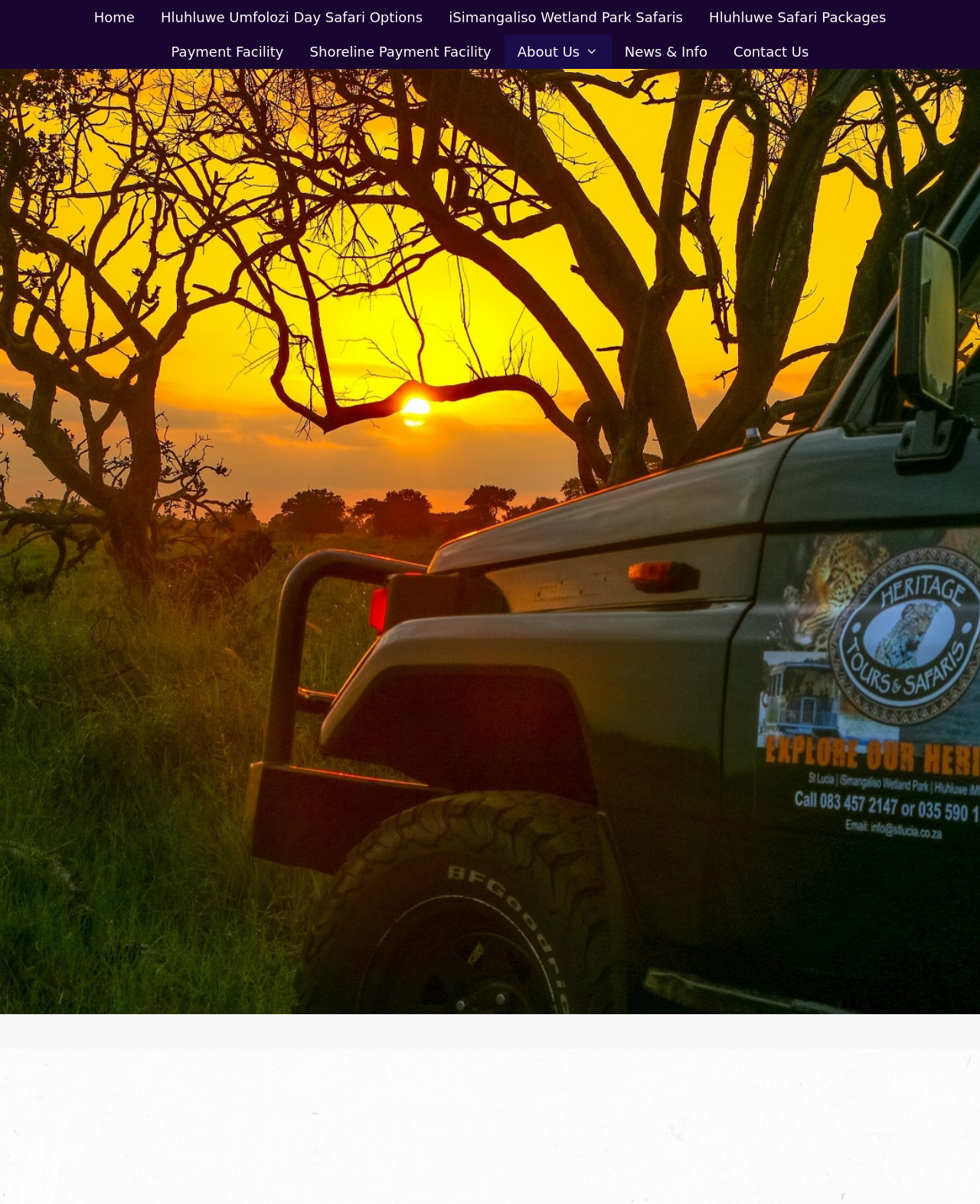Find the bounding box coordinates of the area to click in order to follow the instruction: "check news and information".

[0.624, 0.029, 0.735, 0.057]